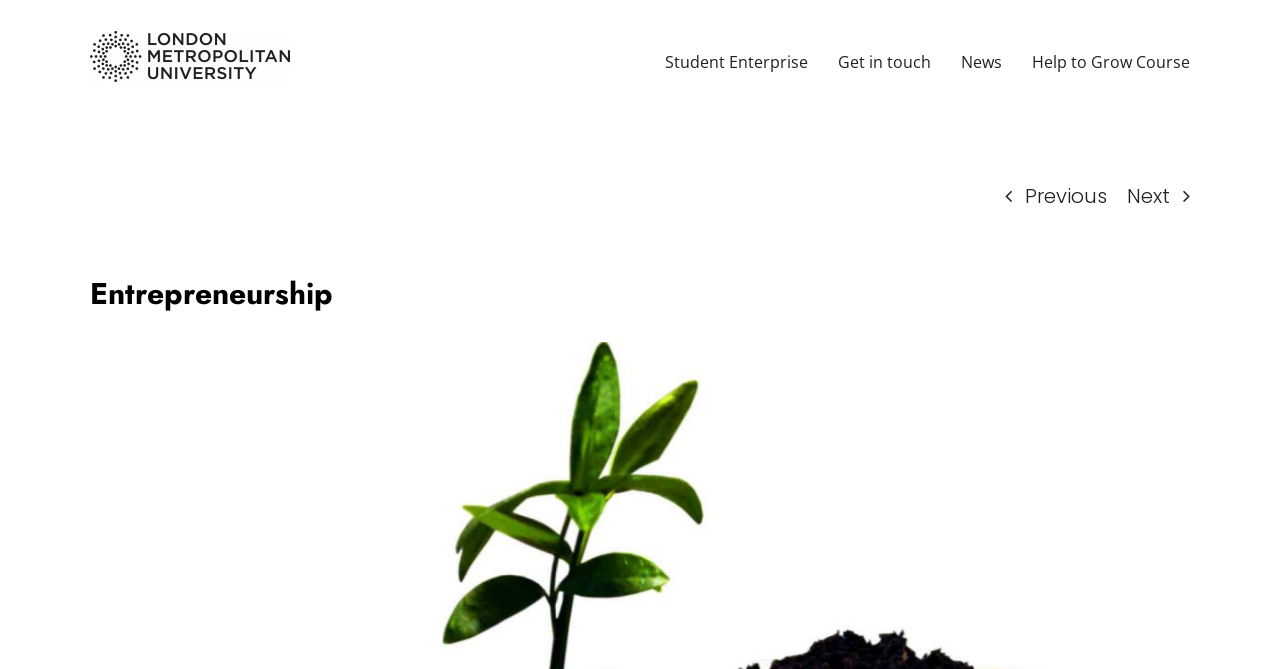Provide the bounding box coordinates of the HTML element this sentence describes: "Student Enterprise".

[0.52, 0.0, 0.631, 0.184]